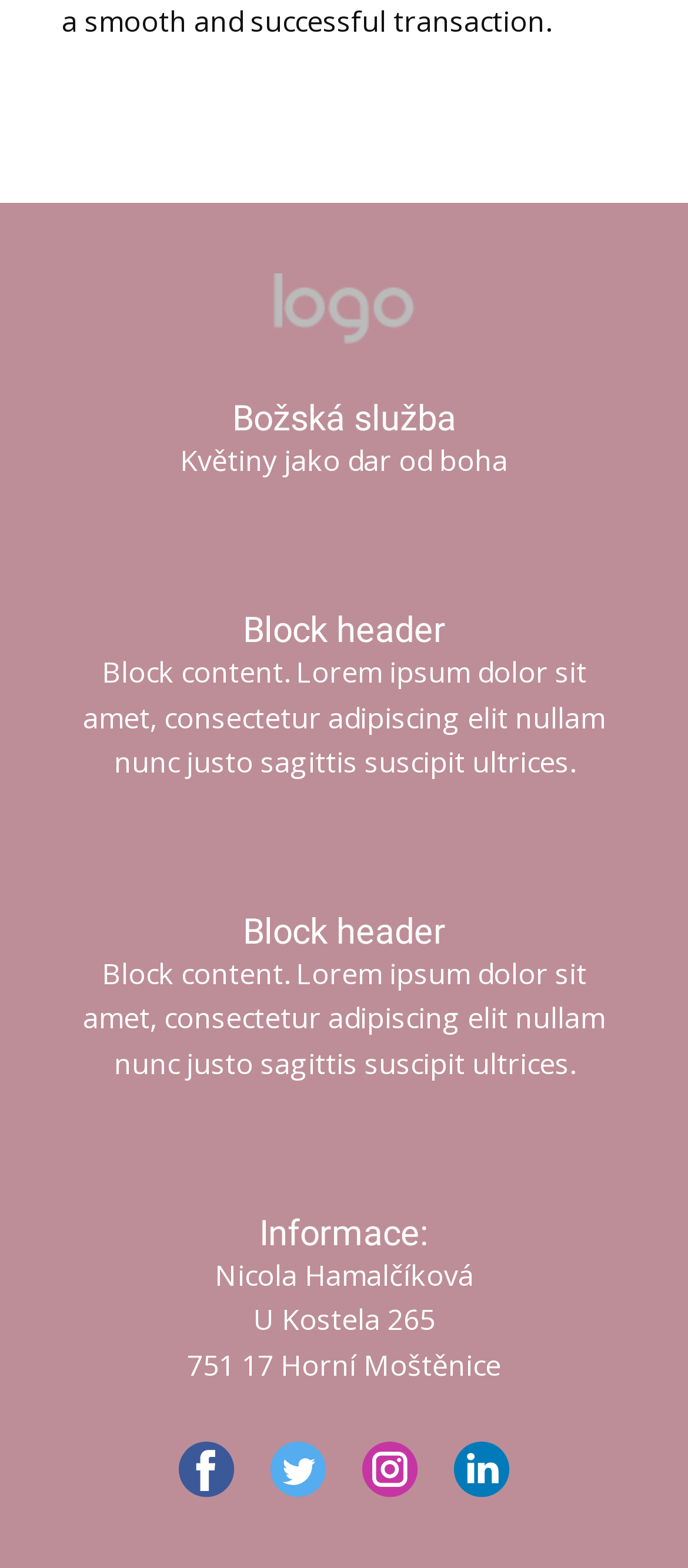Using floating point numbers between 0 and 1, provide the bounding box coordinates in the format (top-left x, top-left y, bottom-right x, bottom-right y). Locate the UI element described here: parent_node: Božská služba

[0.397, 0.175, 0.603, 0.22]